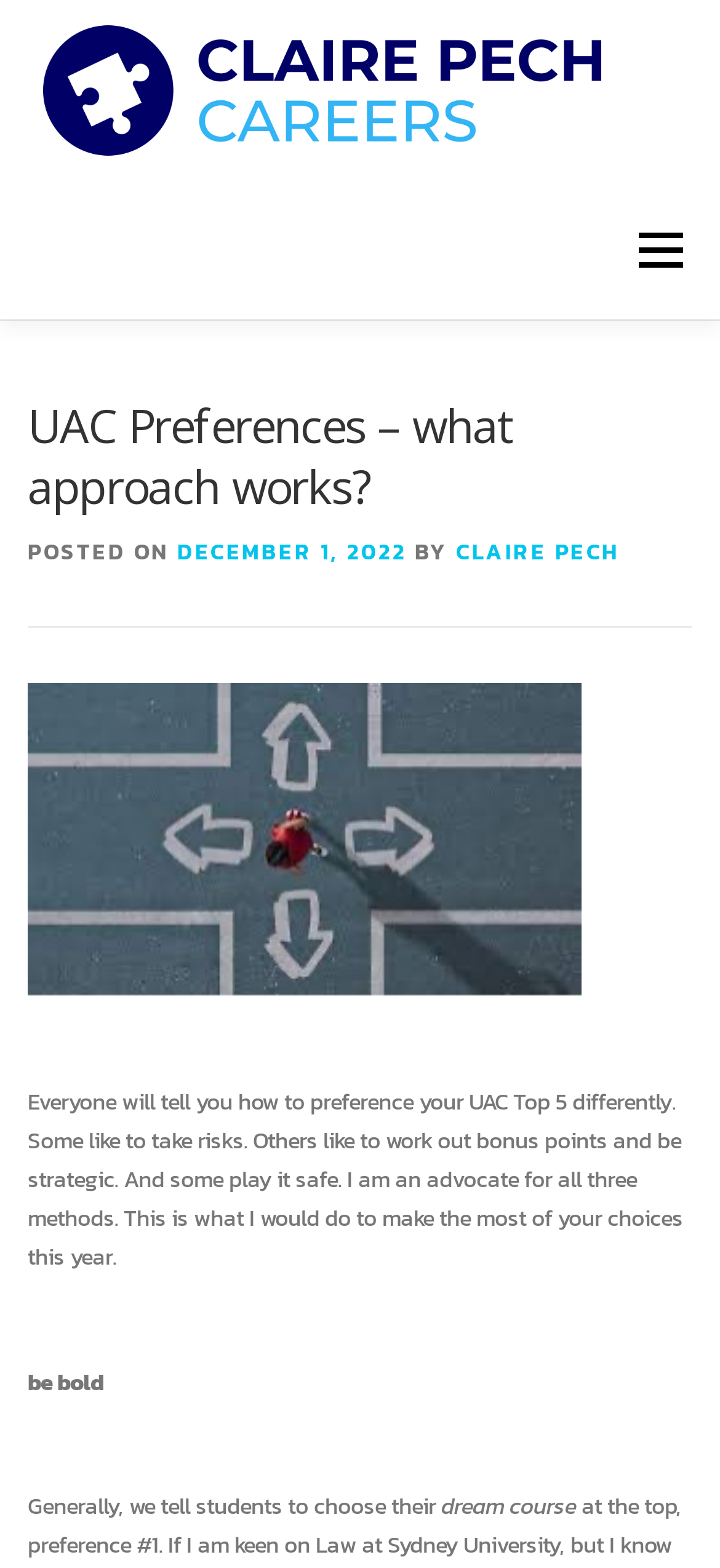Indicate the bounding box coordinates of the element that must be clicked to execute the instruction: "View How to Make a Cold Plunge from a Deep Freezer". The coordinates should be given as four float numbers between 0 and 1, i.e., [left, top, right, bottom].

None